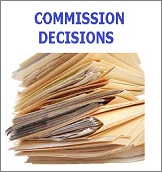What is the likely subject of the commission's decisions?
Using the image as a reference, give an elaborate response to the question.

The folders appear stacked haphazardly, suggesting a large volume of documentation that may encompass various regulatory decisions made by a commission, likely related to competition and economics.